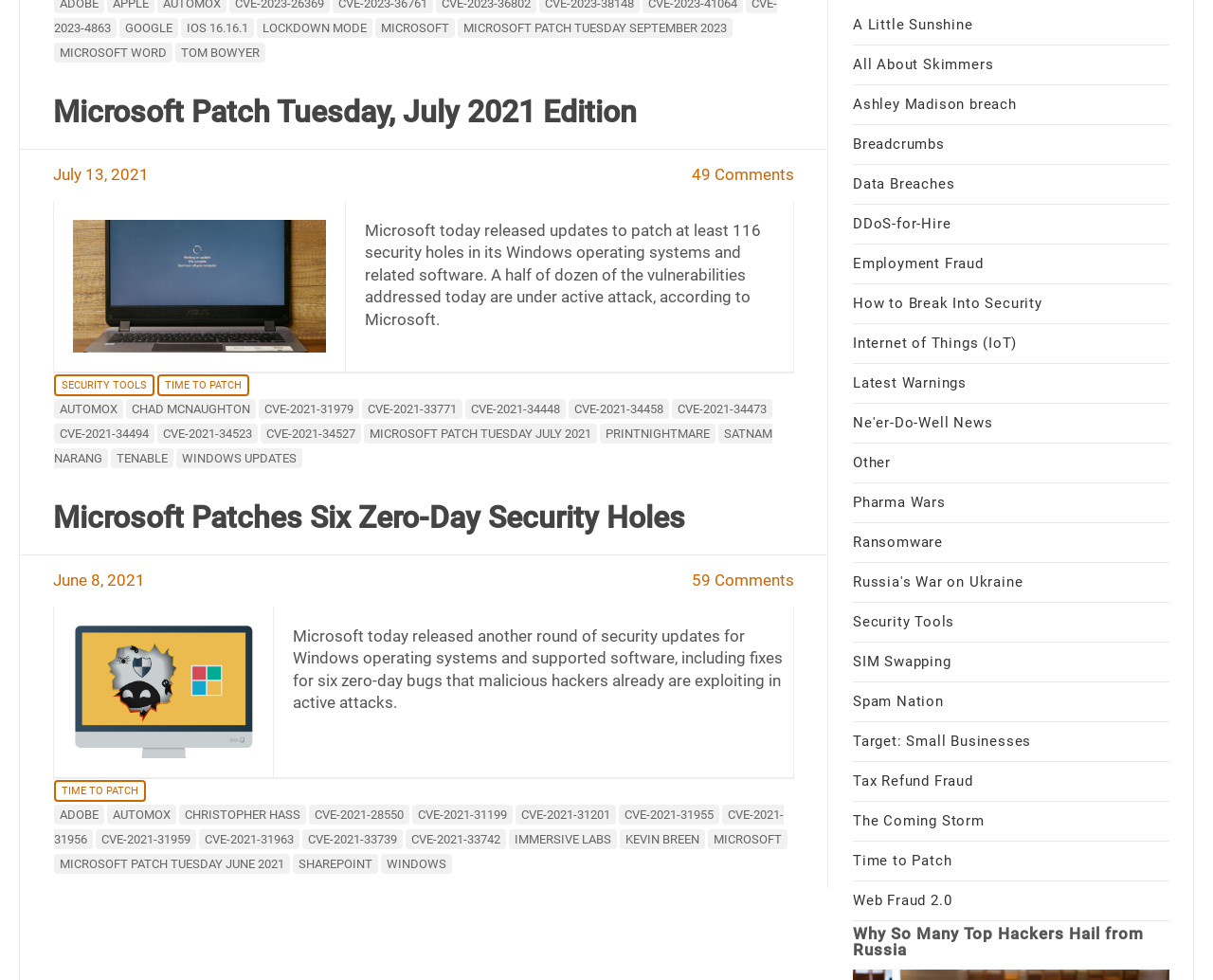Given the description "Ne'er-Do-Well News", provide the bounding box coordinates of the corresponding UI element.

[0.703, 0.423, 0.818, 0.44]